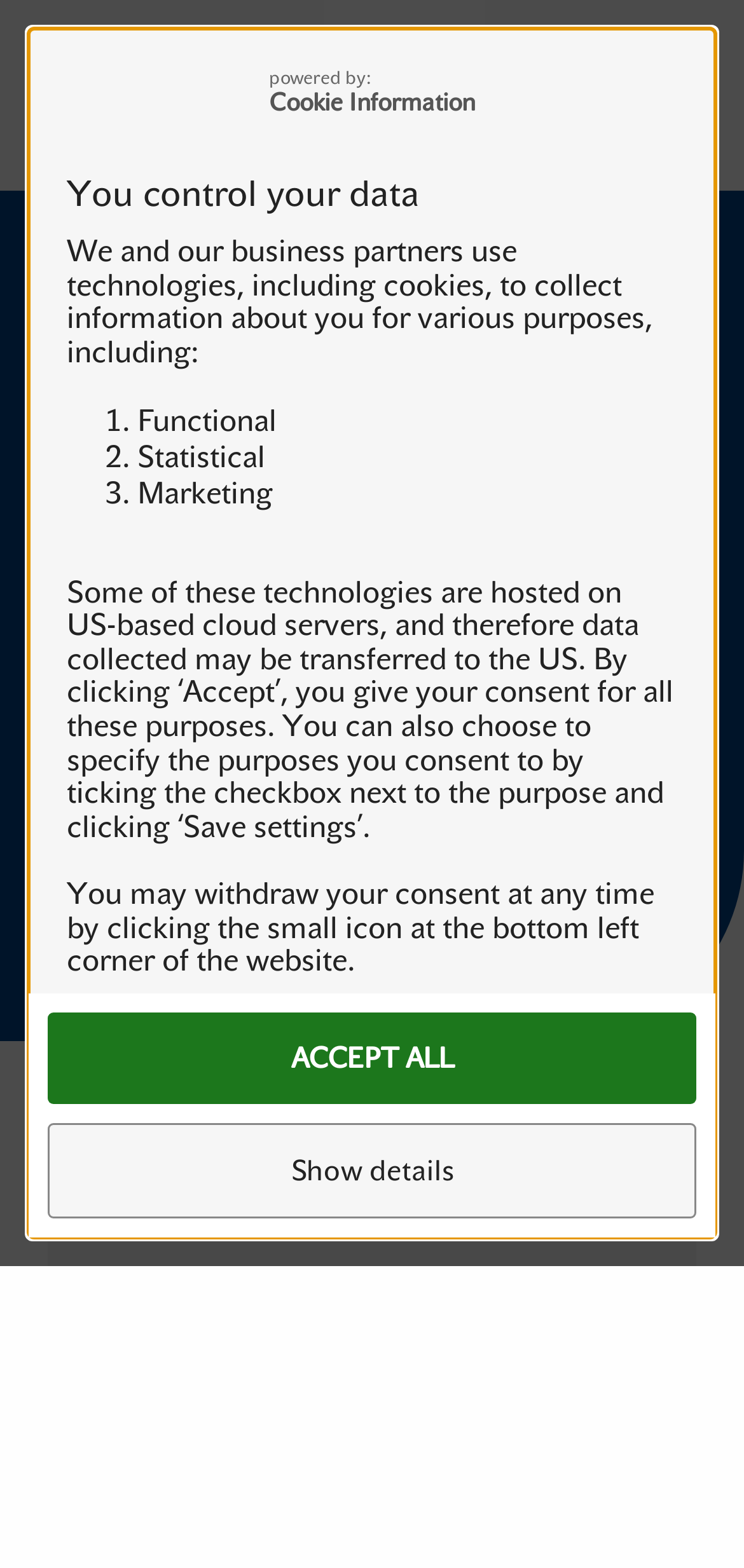Create a detailed summary of all the visual and textual information on the webpage.

The webpage appears to be a blog or article page from Sharp Services, with a focus on discussing emerging trends in the pharma industry. 

At the top left corner, there is a Sharp logo, accompanied by an image. Next to it, there is a toggle menu button. 

Below the logo, there is a heading that reads "Navigating the trends and transformations of 2024". 

On the top right side, there is a dialog box with a title "We and our business partners use technologies, including cookies, to collect information about you for various purposes..." This dialog box contains a list of purposes, including Functional, Statistical, and Marketing, and provides options to accept or decline the use of cookies. 

Below the dialog box, there are three buttons: "Decline all", "Accept all", and "Show details". 

Further down the page, there are links to "Home" and "Expert content", as well as a heading that reads "RELATED EXPERT CONTENT" with an arrow icon.